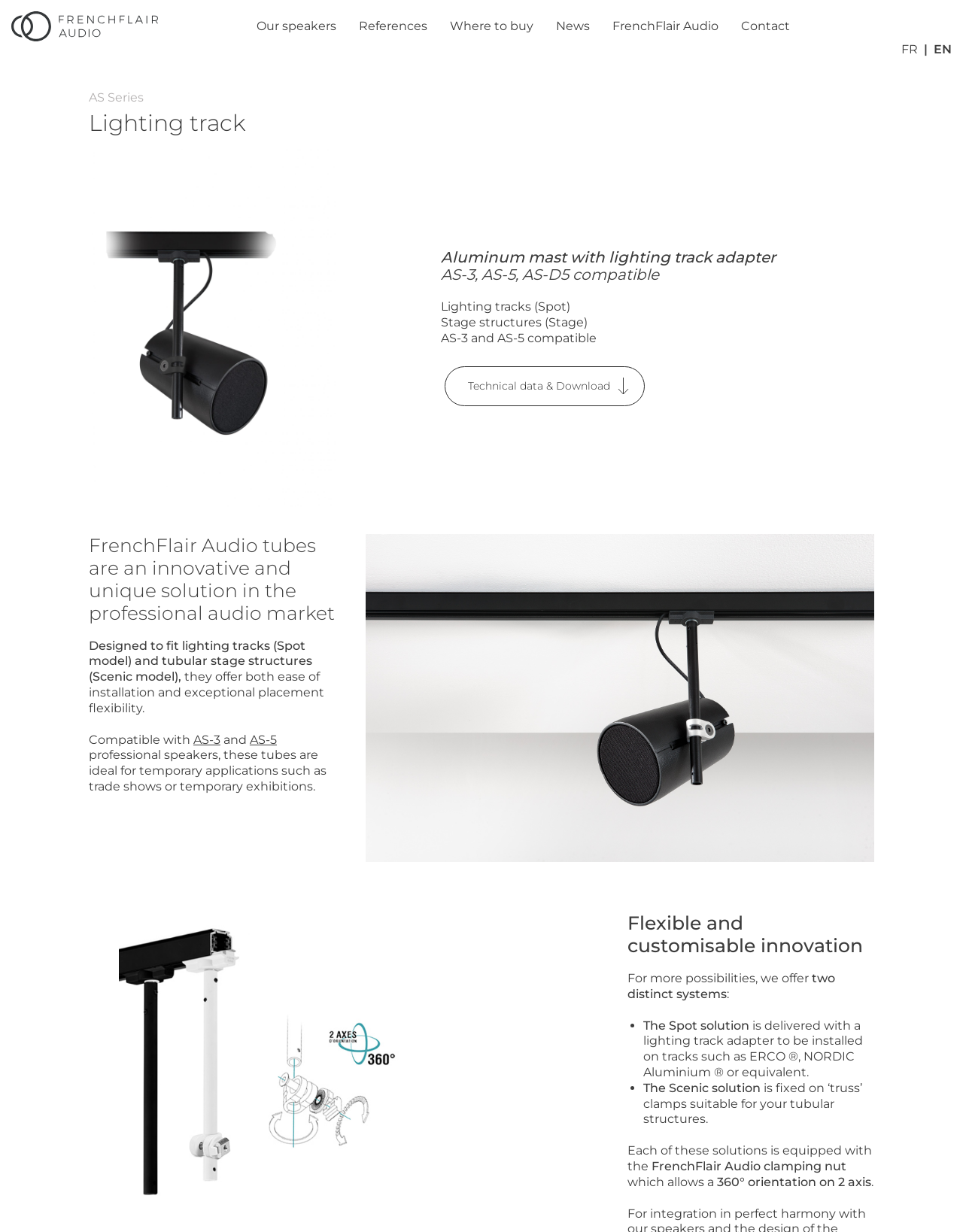Using the provided element description: "FrenchFlair Audio", identify the bounding box coordinates. The coordinates should be four floats between 0 and 1 in the order [left, top, right, bottom].

[0.636, 0.015, 0.746, 0.027]